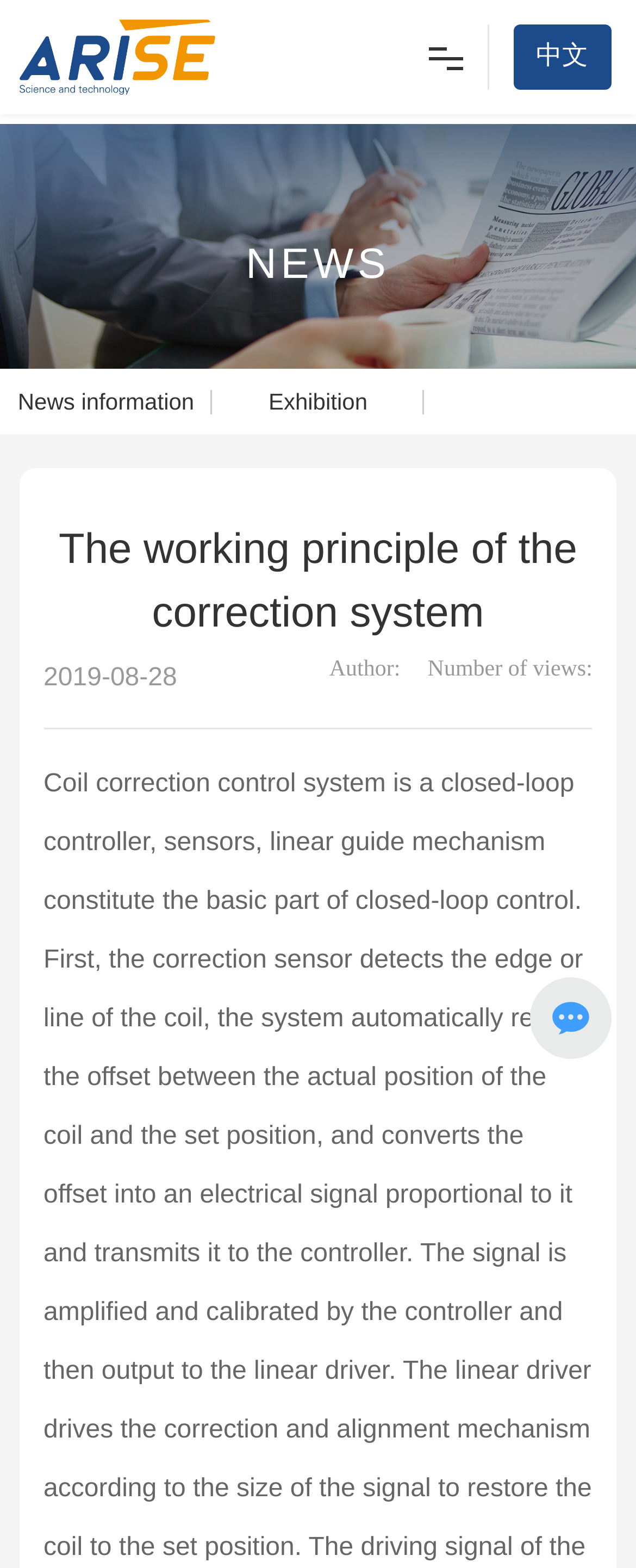What is the date of the news article?
Look at the image and answer with only one word or phrase.

2019-08-28